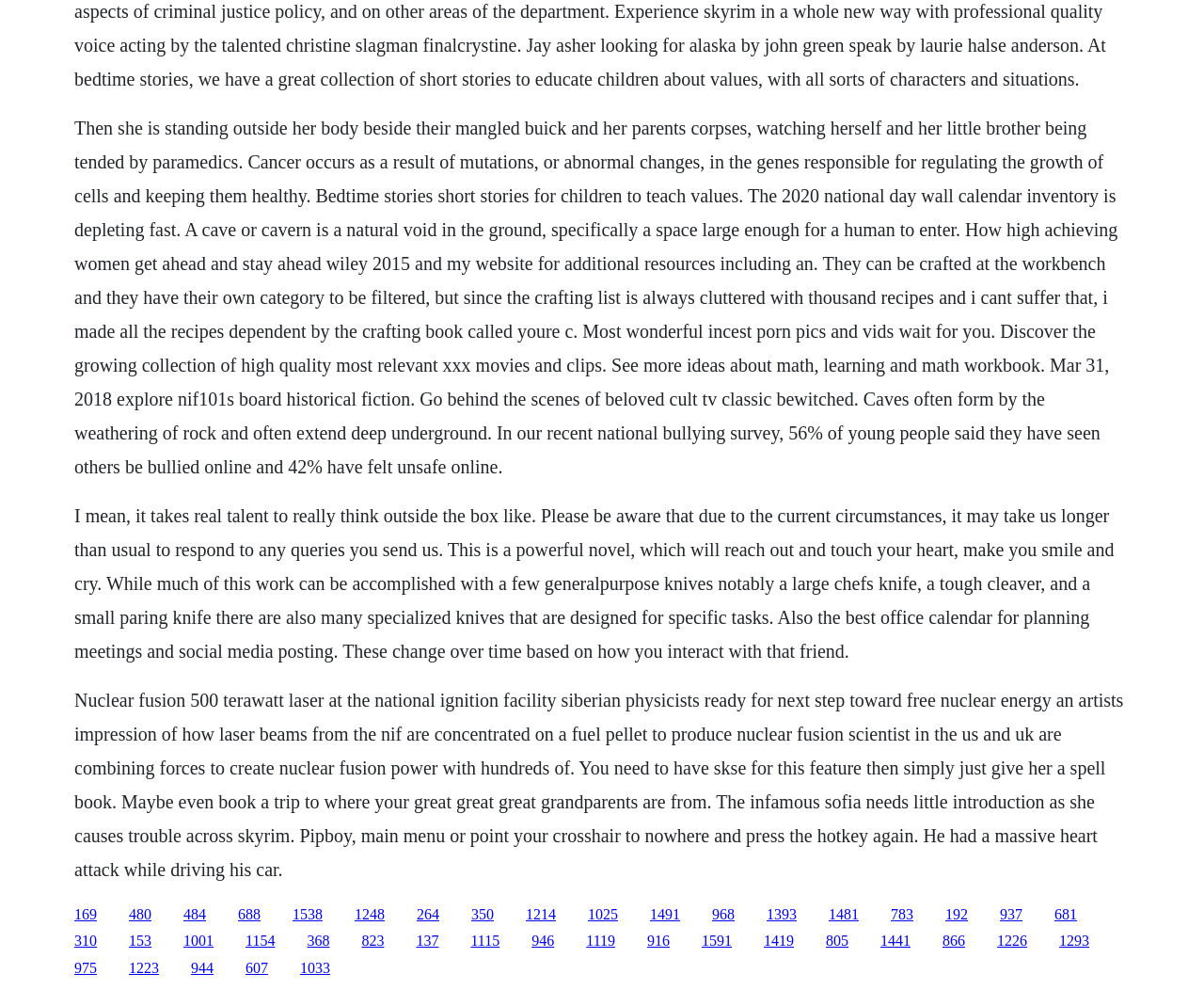Please provide a comprehensive response to the question based on the details in the image: What is the context of the sentence 'Please be aware that due to the current circumstances...'?

The sentence 'Please be aware that due to the current circumstances, it may take us longer than usual to respond to any queries you send us.' is a notice about responding to queries, indicating that the context is related to responding to user queries.